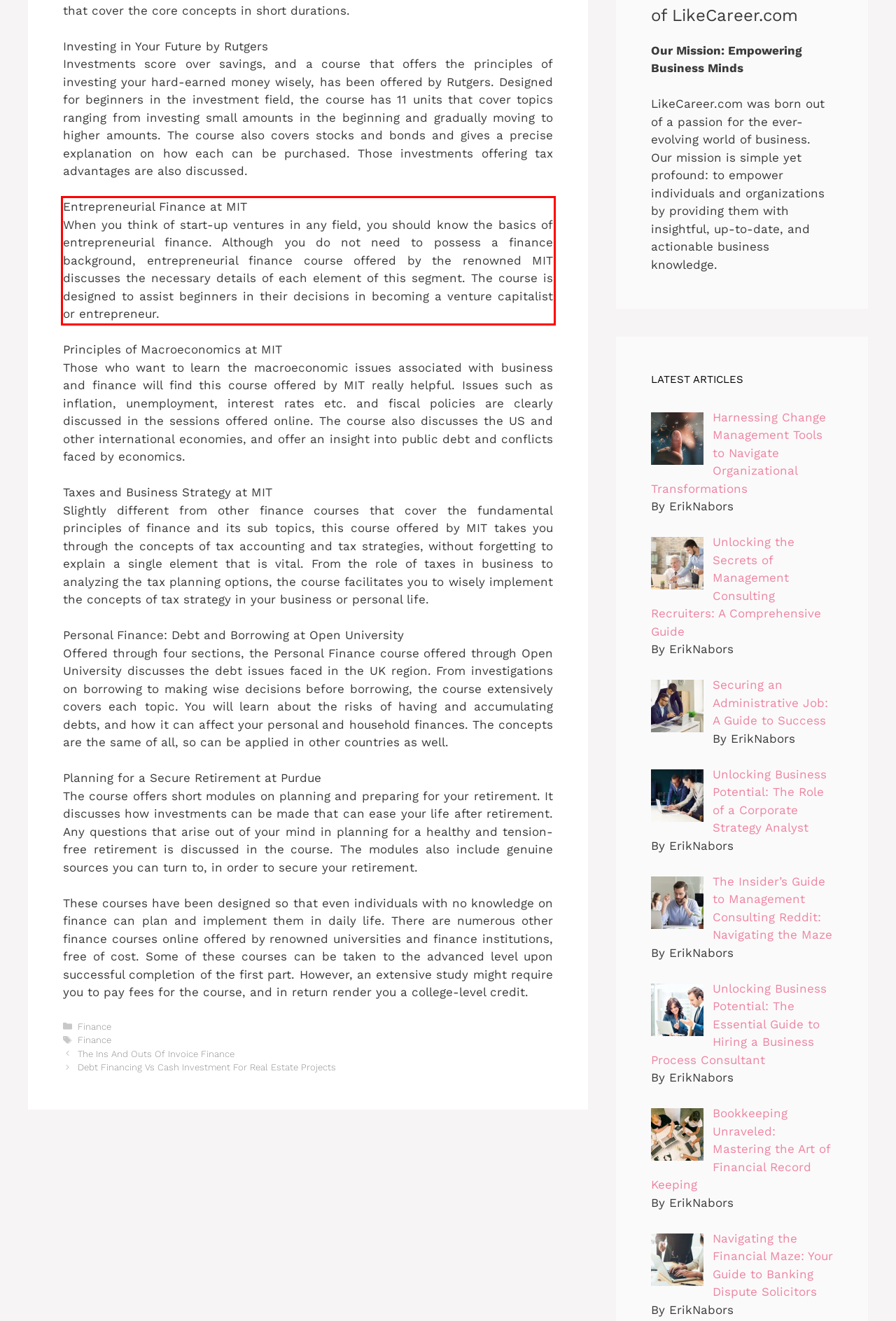Please identify and extract the text from the UI element that is surrounded by a red bounding box in the provided webpage screenshot.

Entrepreneurial Finance at MIT When you think of start-up ventures in any field, you should know the basics of entrepreneurial finance. Although you do not need to possess a finance background, entrepreneurial finance course offered by the renowned MIT discusses the necessary details of each element of this segment. The course is designed to assist beginners in their decisions in becoming a venture capitalist or entrepreneur.